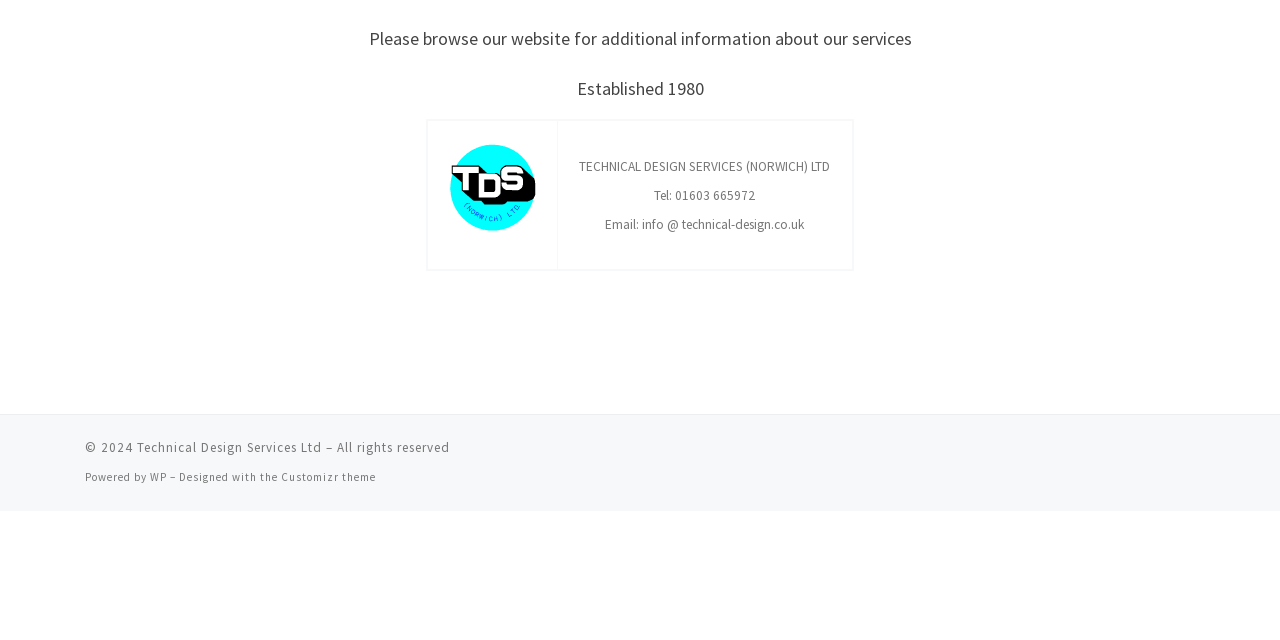Find the bounding box of the web element that fits this description: "Technical Design Services Ltd".

[0.107, 0.686, 0.252, 0.712]